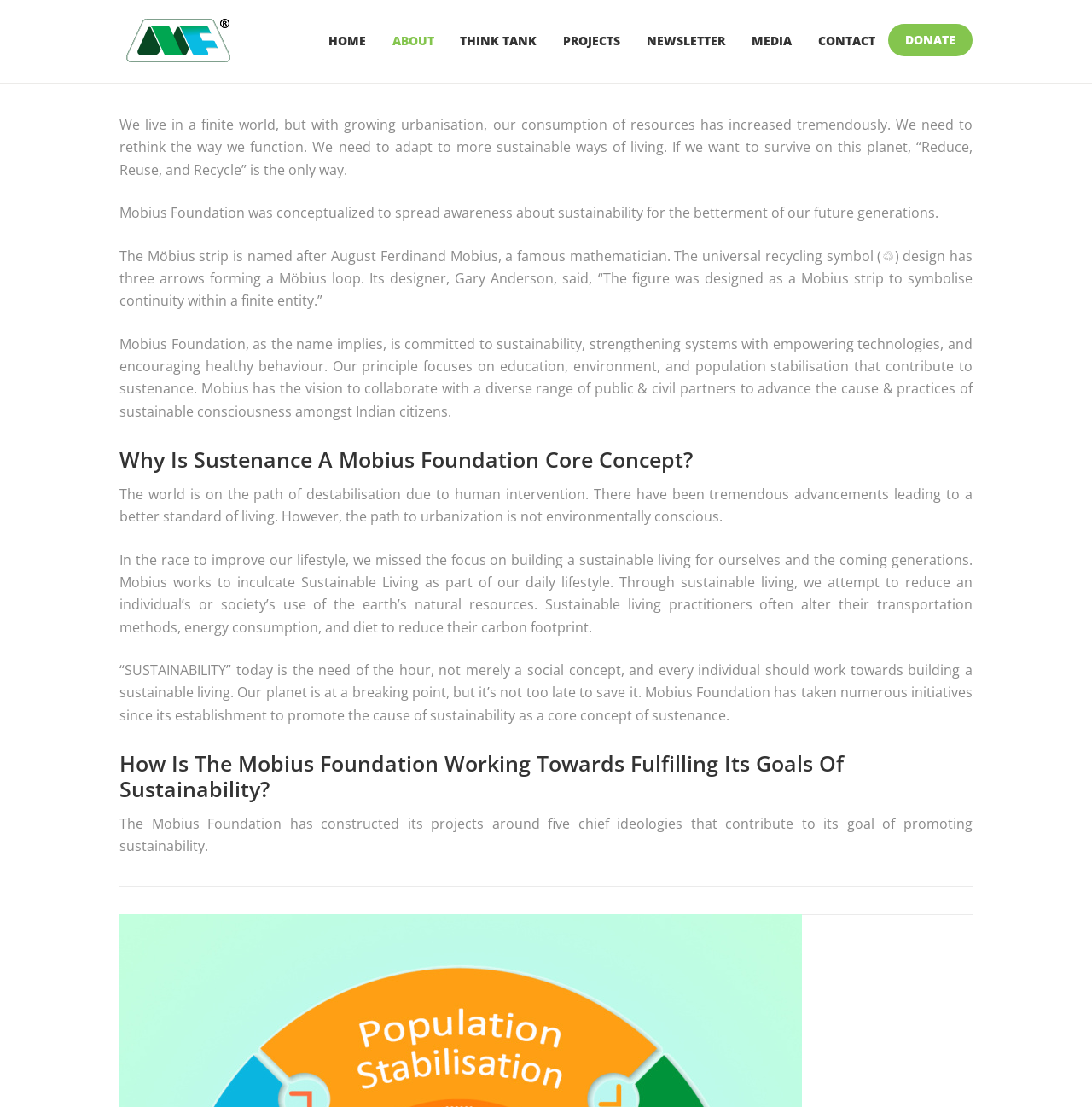Please find the bounding box coordinates of the element that needs to be clicked to perform the following instruction: "Click the image". The bounding box coordinates should be four float numbers between 0 and 1, represented as [left, top, right, bottom].

[0.116, 0.017, 0.211, 0.057]